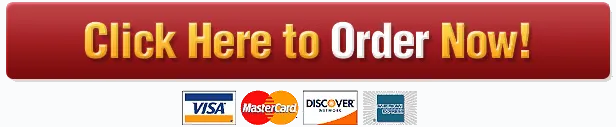What is the purpose of the button?
Using the details from the image, give an elaborate explanation to answer the question.

The prominent red button is designed to encourage users to take action and place an order for essay writing services, as indicated by the bold text 'Click Here to Order Now!'.